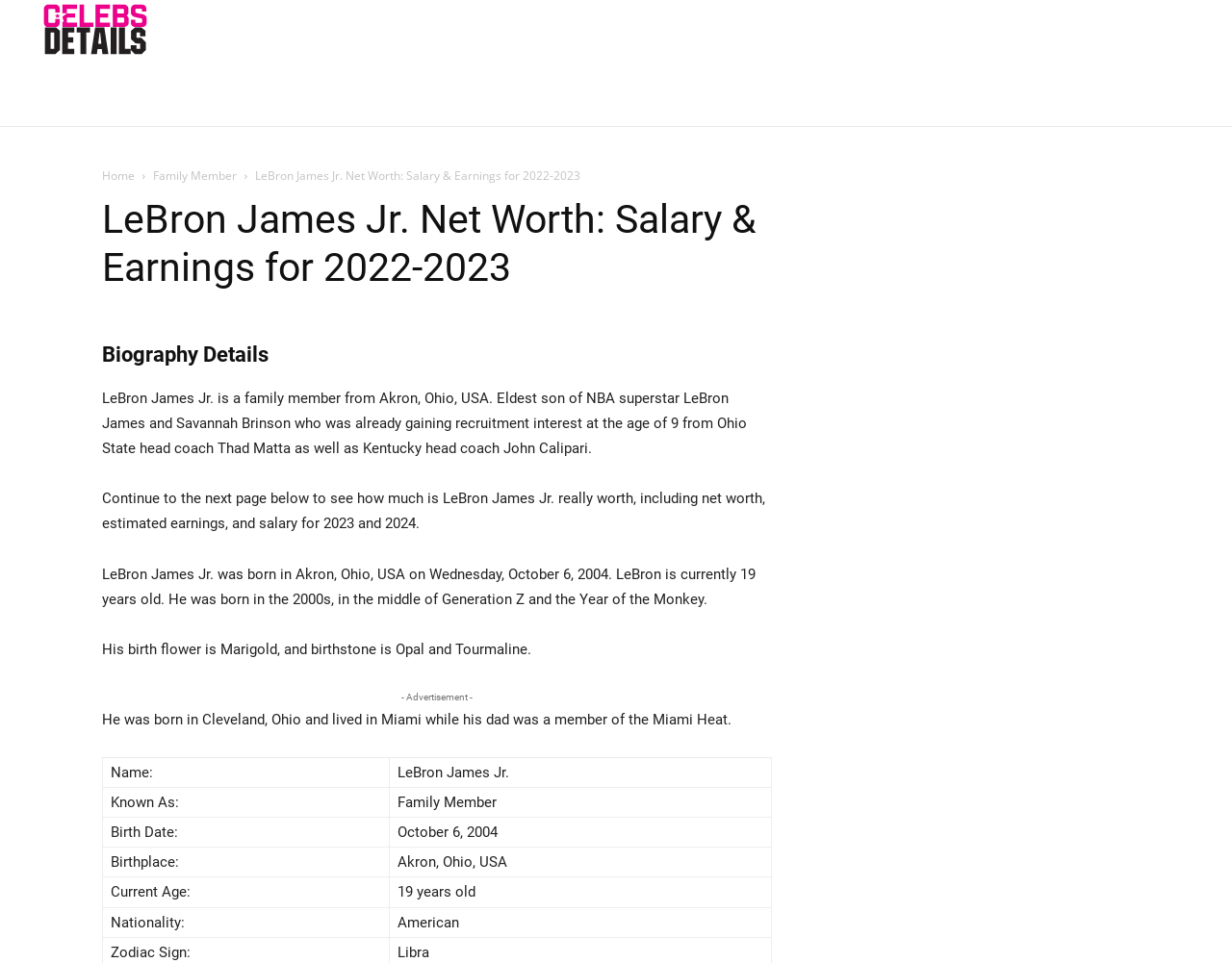What is LeBron James Jr.'s nationality?
Look at the screenshot and respond with one word or a short phrase.

American